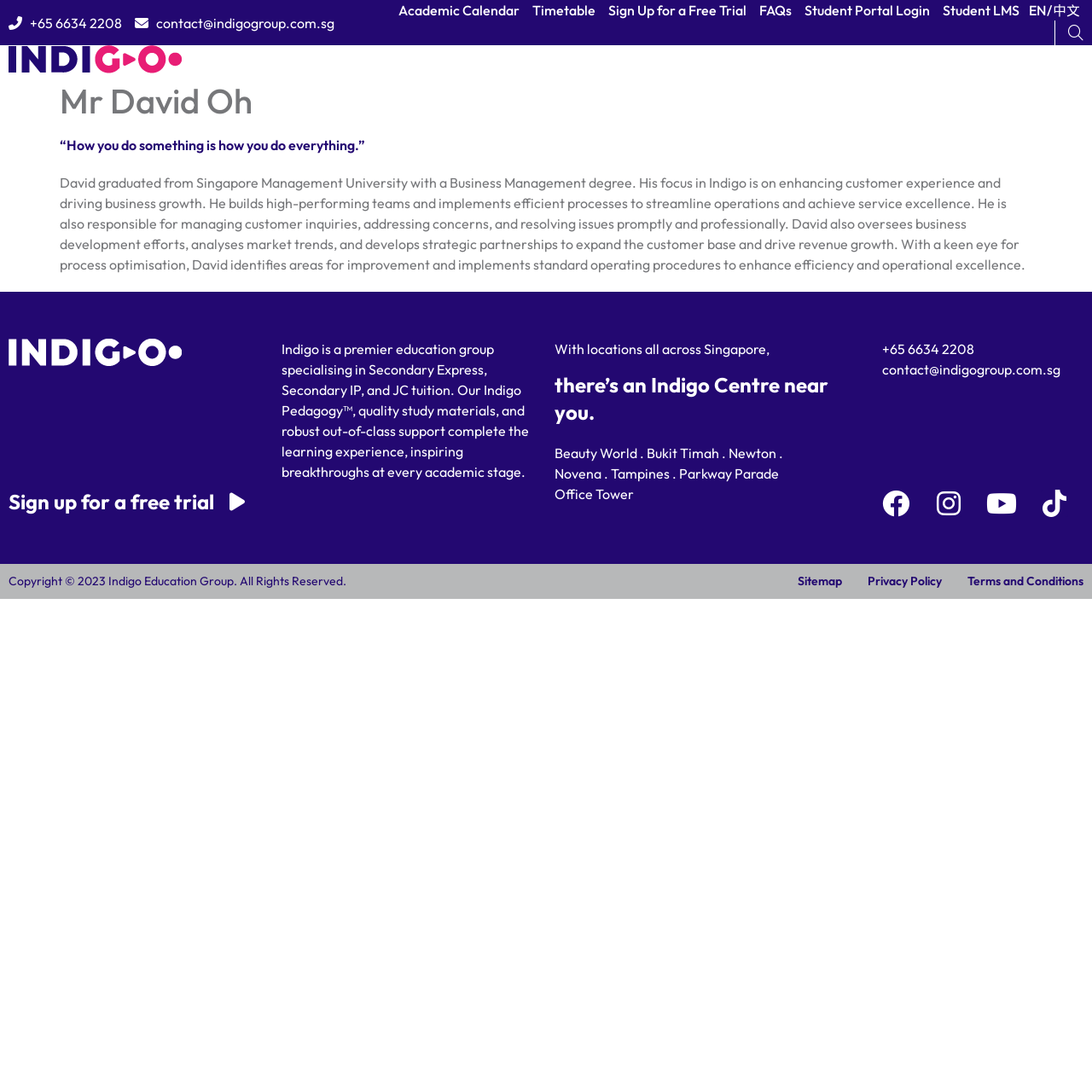How many locations does Indigo have in Singapore?
Based on the screenshot, respond with a single word or phrase.

Six